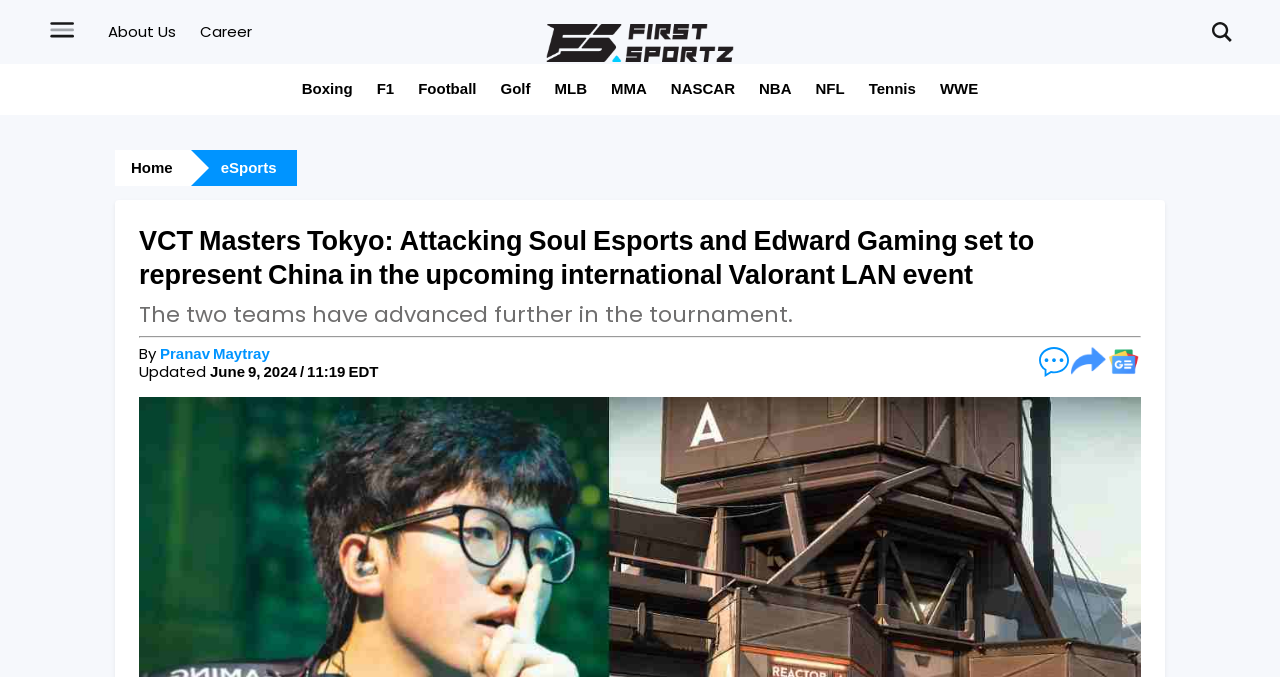Predict the bounding box for the UI component with the following description: "About Us".

[0.084, 0.031, 0.138, 0.062]